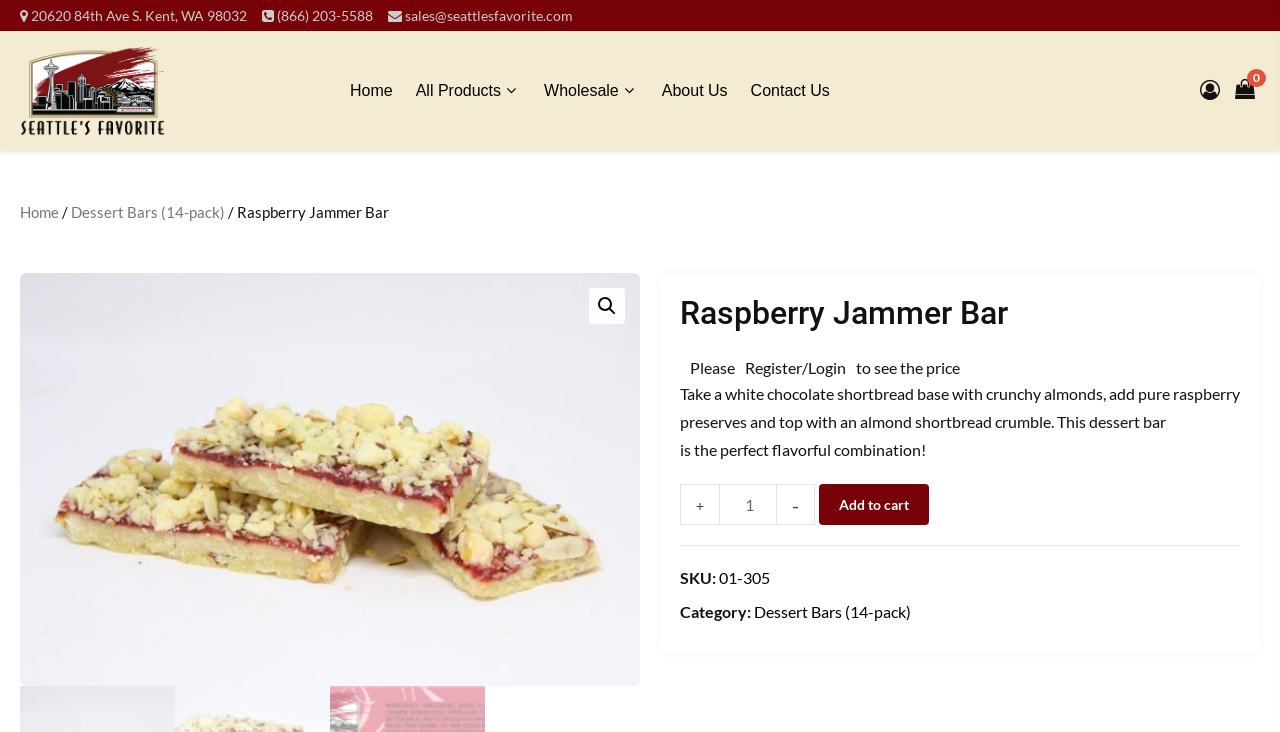What is the category of the product?
Can you offer a detailed and complete answer to this question?

I found the category by looking at the static text element that contains the category information, which is 'Dessert Bars (14-pack)'.